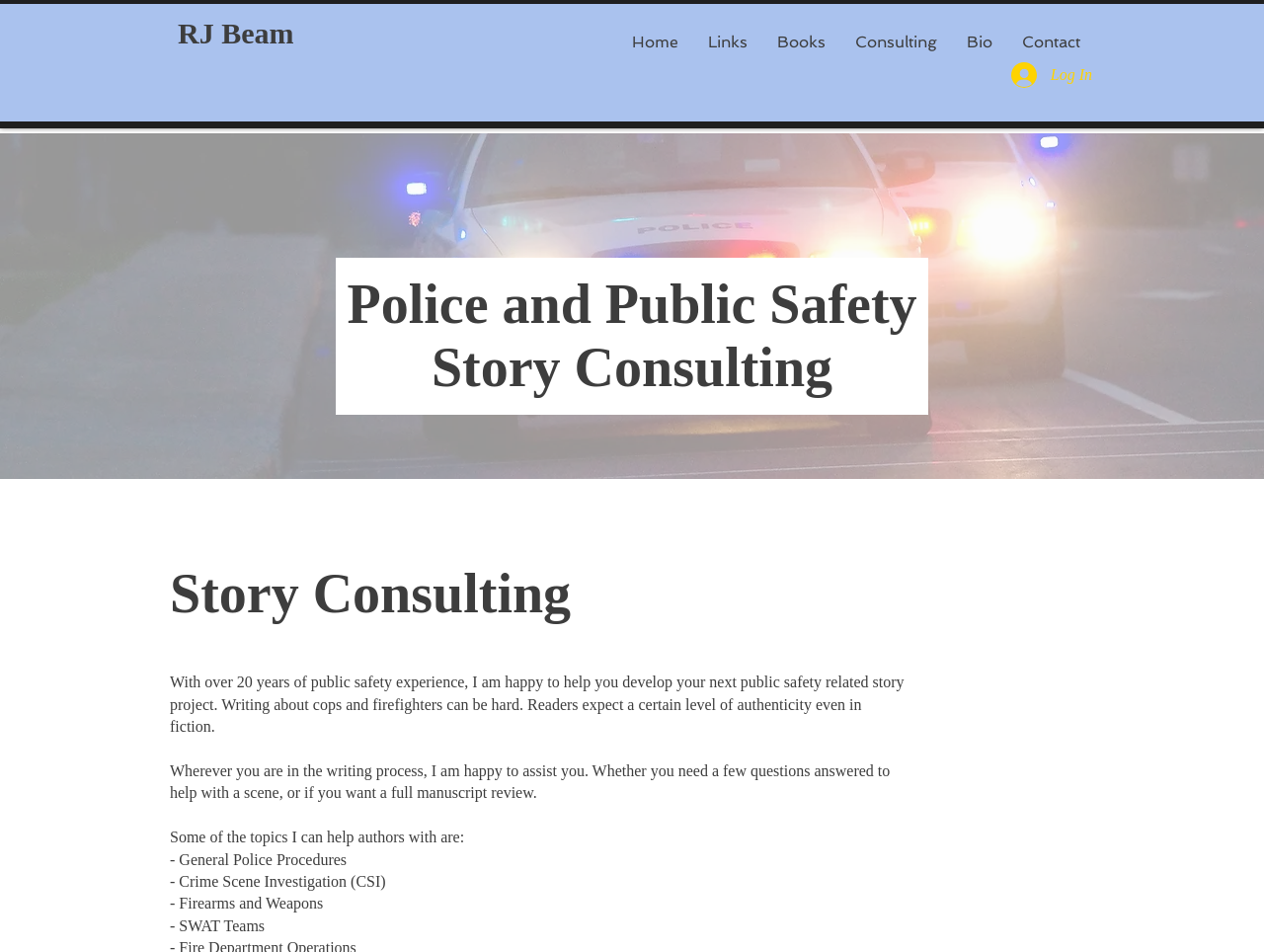Provide the bounding box coordinates of the area you need to click to execute the following instruction: "Click the RJ Beam link".

[0.141, 0.018, 0.238, 0.052]